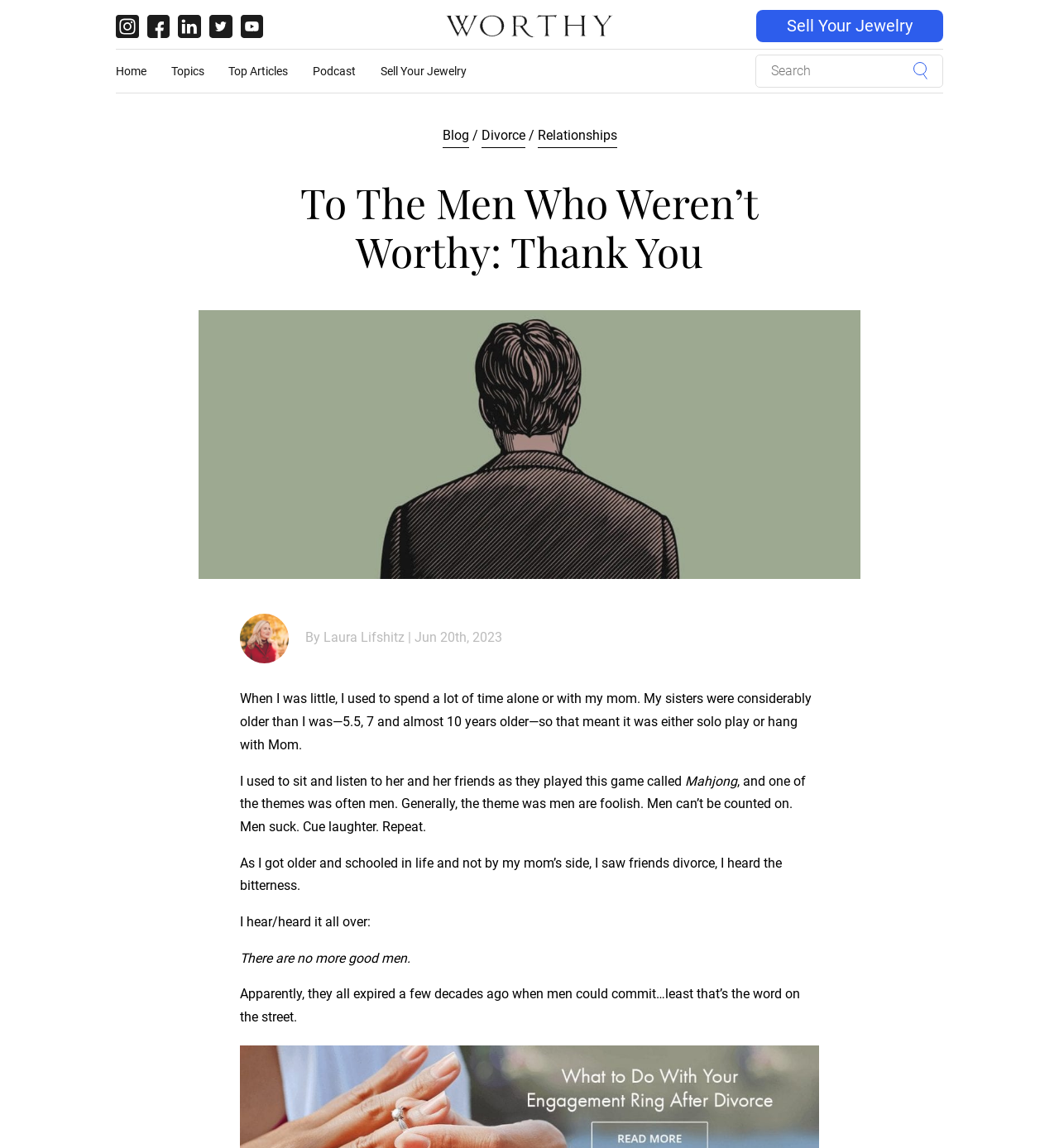What is the position of the 'Sell Your Jewelry' button?
Refer to the image and provide a detailed answer to the question.

The position of the 'Sell Your Jewelry' button can be determined by examining the bounding box coordinates of the element. The coordinates [0.714, 0.009, 0.891, 0.037] indicate that the button is located in the top right corner of the webpage.